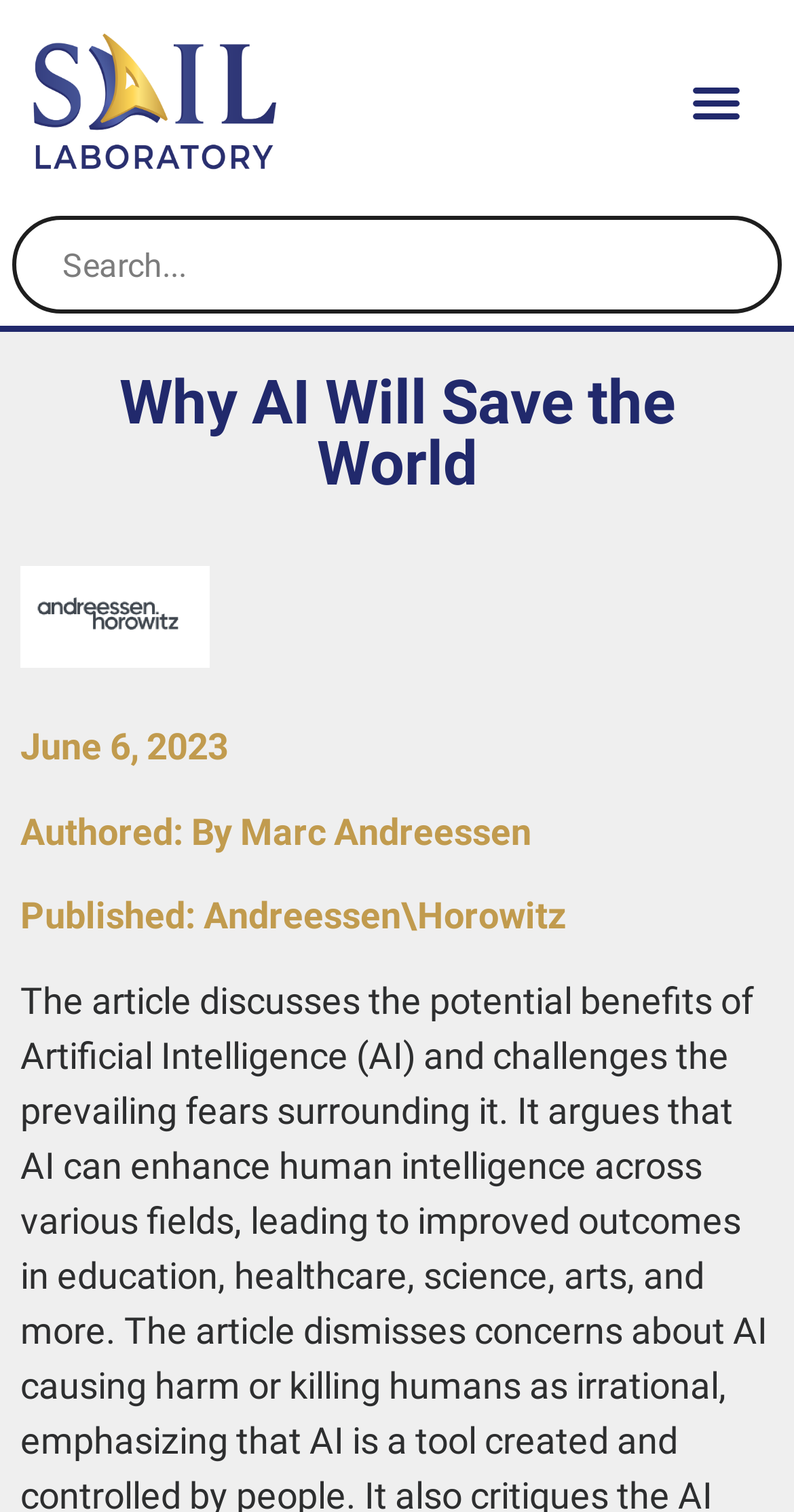Please answer the following question using a single word or phrase: 
Who is the author of the article?

Marc Andreessen